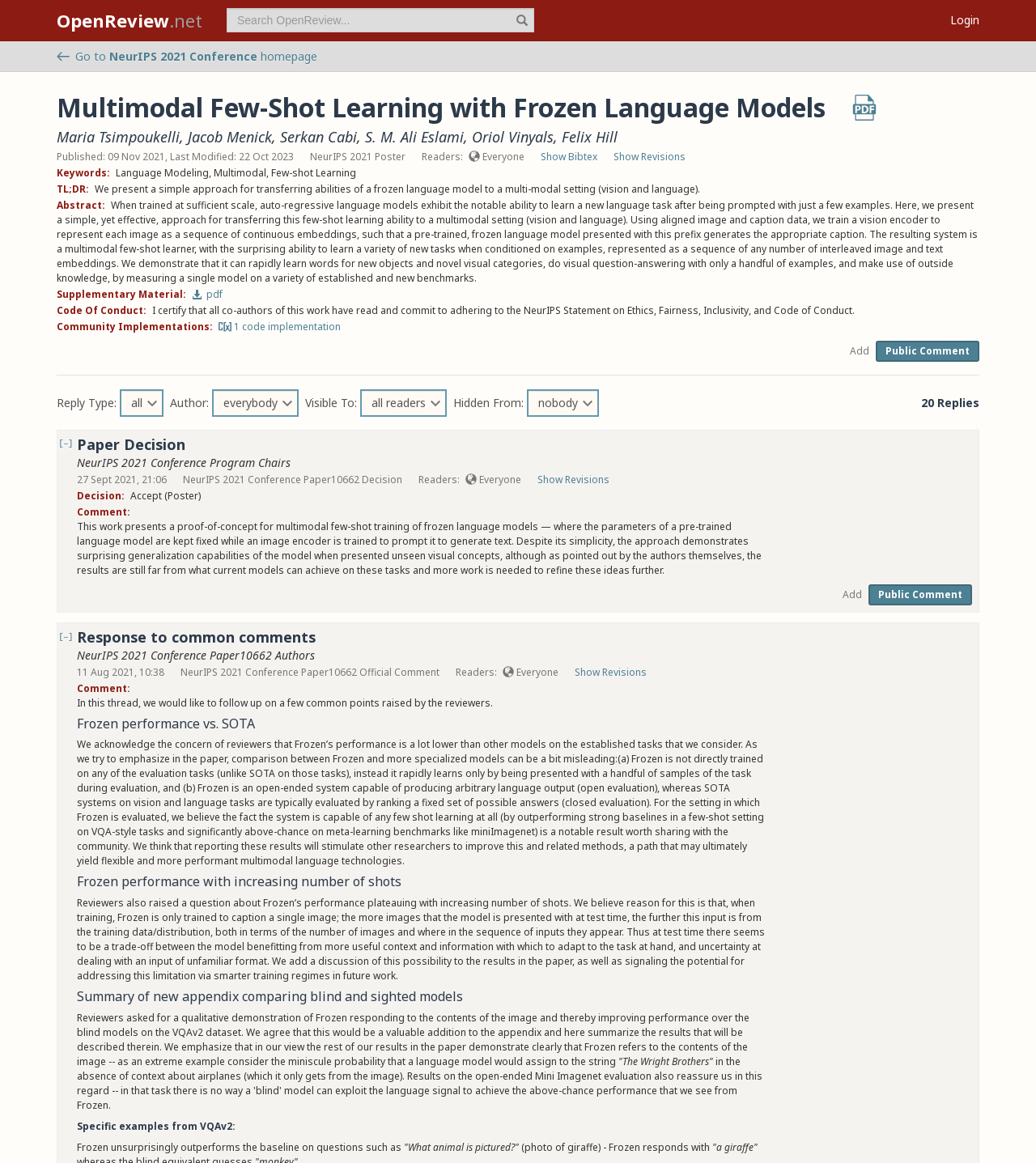Can you find the bounding box coordinates of the area I should click to execute the following instruction: "link to this comment"?

[0.189, 0.373, 0.217, 0.391]